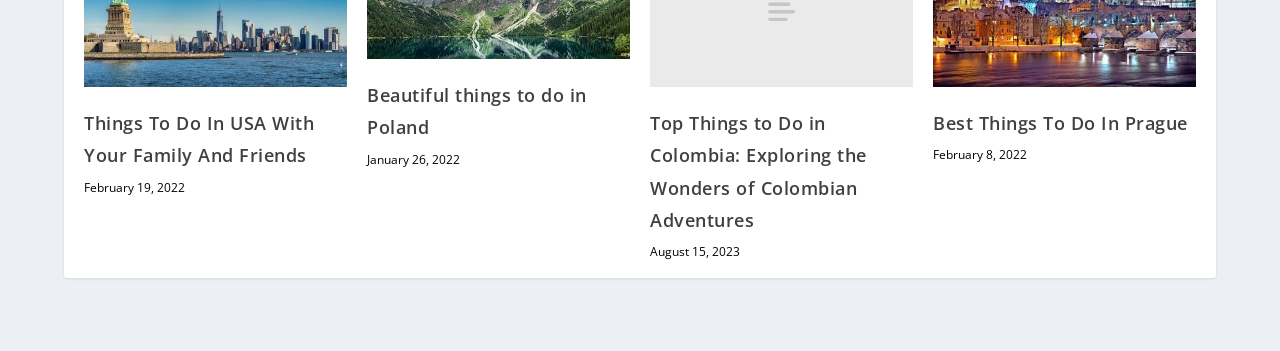Determine the bounding box for the described HTML element: "Privacy Policy". Ensure the coordinates are four float numbers between 0 and 1 in the format [left, top, right, bottom].

[0.88, 0.902, 0.95, 0.956]